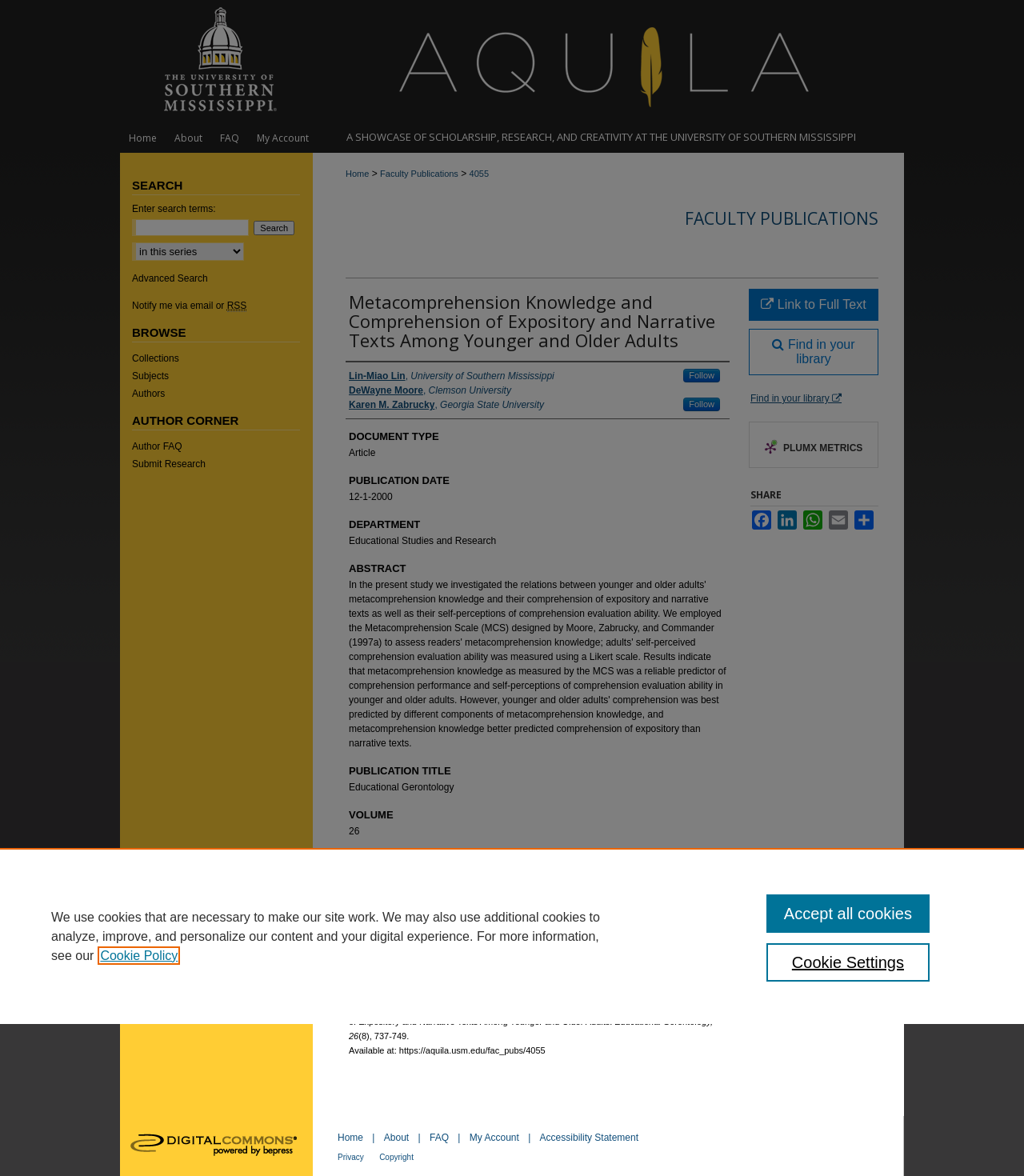What is the title of the publication?
Give a single word or phrase answer based on the content of the image.

Metacomprehension Knowledge and Comprehension of Expository and Narrative Texts Among Younger and Older Adults